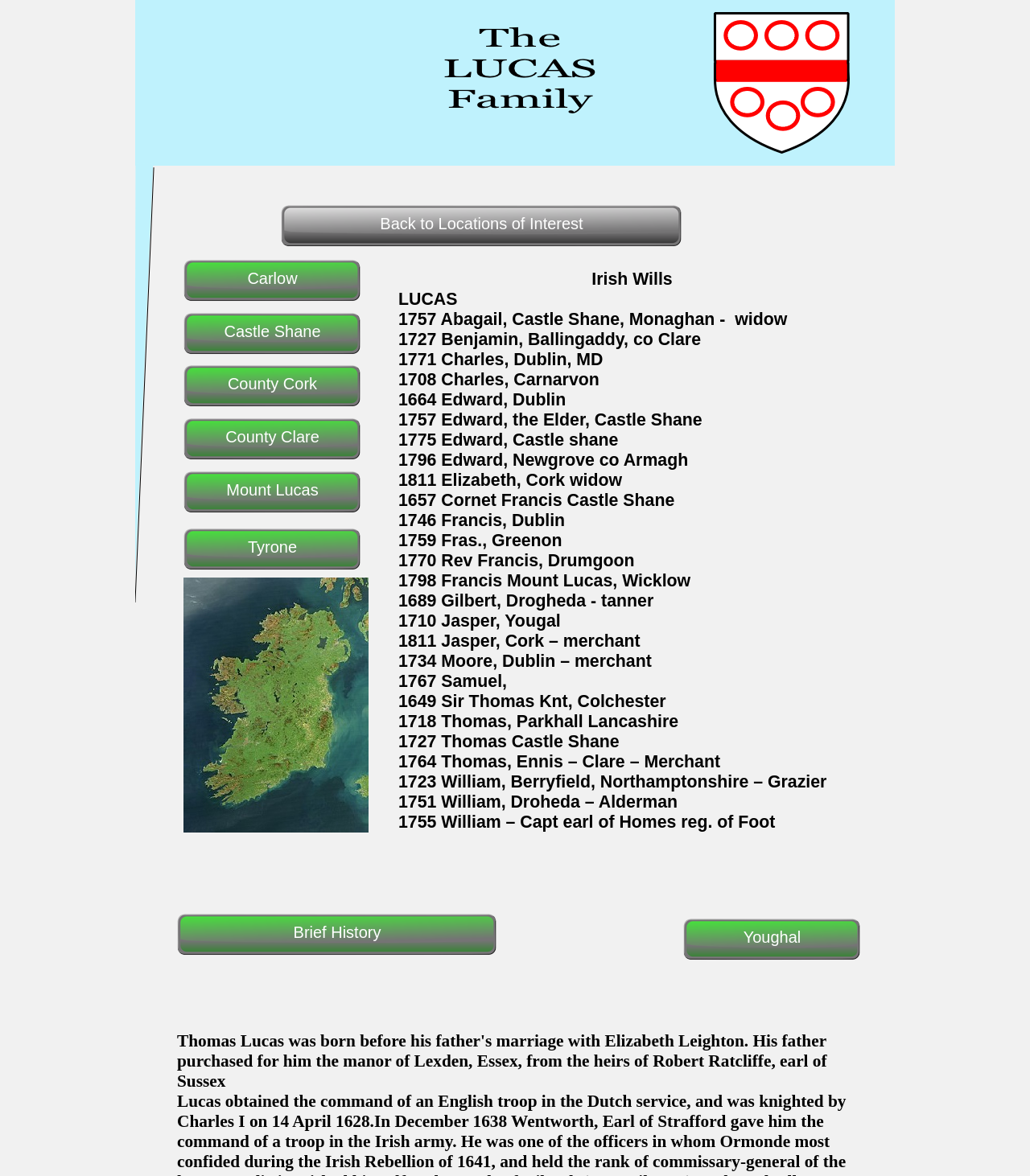For the following element description, predict the bounding box coordinates in the format (top-left x, top-left y, bottom-right x, bottom-right y). All values should be floating point numbers between 0 and 1. Description: Youghal

[0.663, 0.78, 0.835, 0.817]